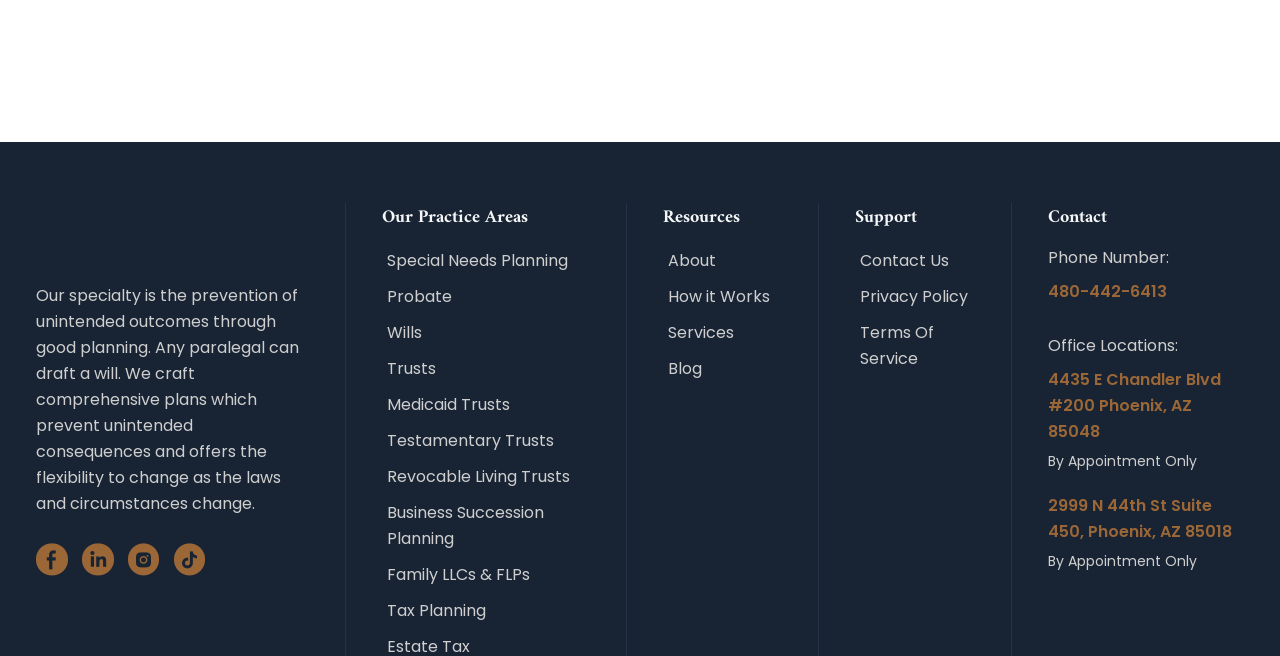Please locate the bounding box coordinates of the element's region that needs to be clicked to follow the instruction: "Visit 'Special Needs Planning'". The bounding box coordinates should be provided as four float numbers between 0 and 1, i.e., [left, top, right, bottom].

[0.302, 0.38, 0.443, 0.415]